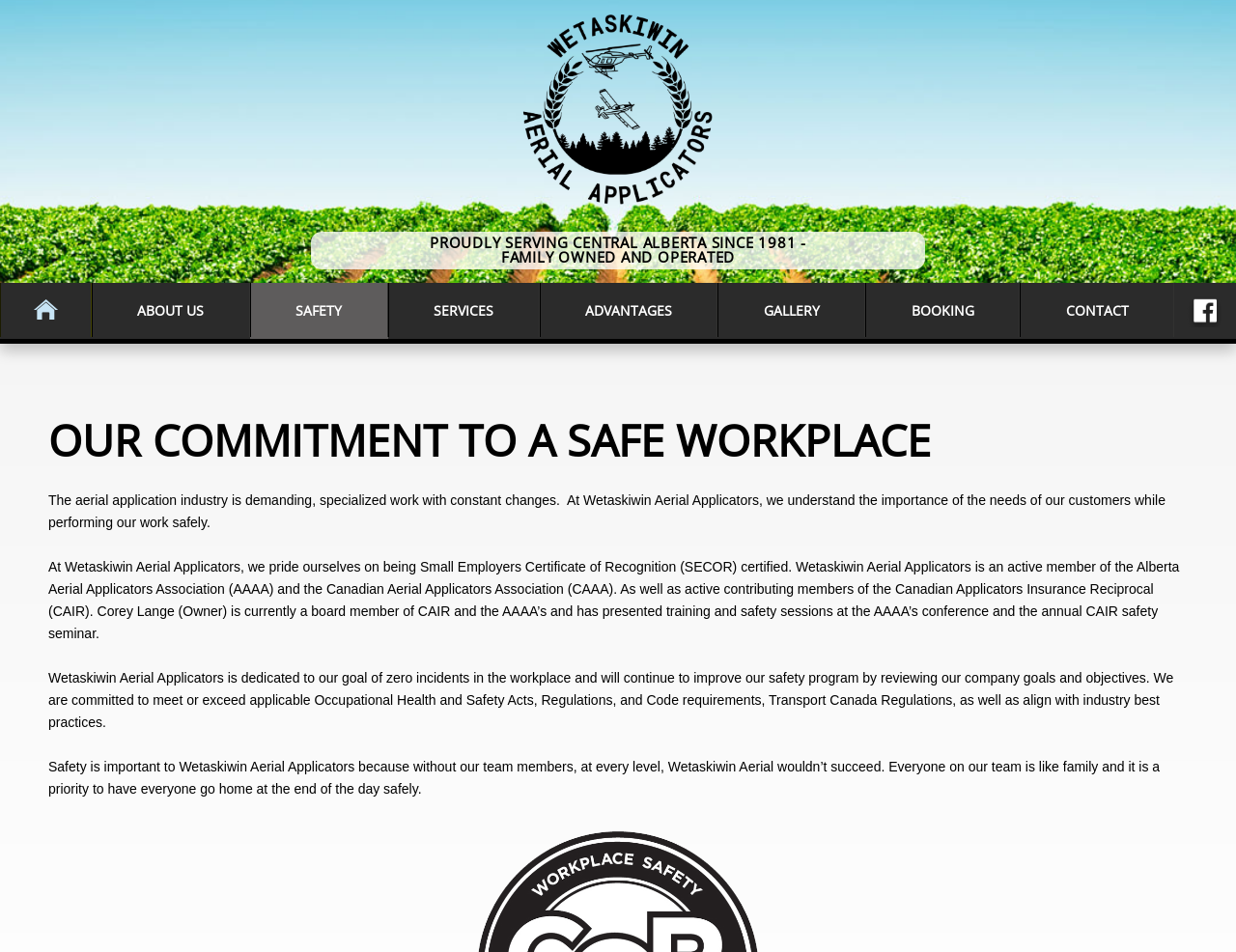What is the company's goal for incidents in the workplace?
Look at the screenshot and respond with one word or a short phrase.

Zero incidents